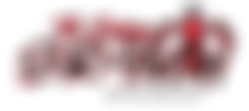What is the significance of the logo design?
Provide a detailed answer to the question, using the image to inform your response.

The logo design is described as vibrant and dynamic, which suggests that it is meant to convey the farm's connection to its agricultural heritage and family-operated business ethos, highlighting the importance of these aspects in the farm's identity.